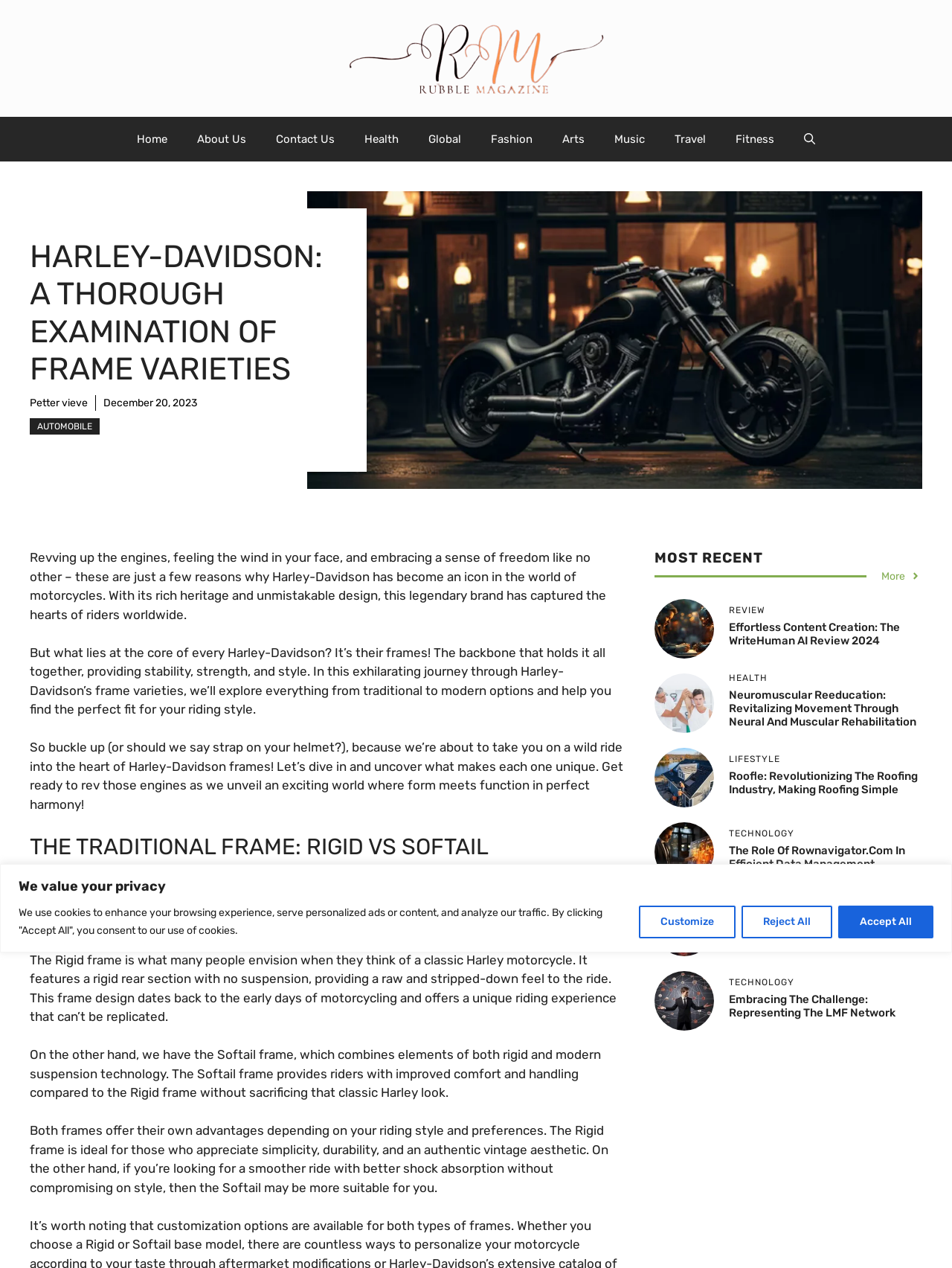Write an exhaustive caption that covers the webpage's main aspects.

This webpage is about Harley-Davidson, a legendary motorcycle brand, and its various frame types. At the top, there is a banner with a link to "Rubblemagazine" and an image of the magazine's logo. Below the banner, there is a navigation menu with links to "Home", "About Us", "Contact Us", and other categories.

The main content of the webpage is divided into sections, each with a heading and descriptive text. The first section is an introduction to Harley-Davidson, describing the brand's rich heritage and unmistakable design. It also explains that the webpage will explore the different frame varieties offered by Harley-Davidson.

The next section is about traditional frames, specifically the Rigid and Softail varieties. There are three paragraphs of text describing the characteristics of each frame type, including their advantages and disadvantages. This section also includes an image of a Harley-Davidson motorcycle.

Below the traditional frames section, there are several sections with headings such as "MOST RECENT", "REVIEW", "HEALTH", "LIFESTYLE", "TECHNOLOGY", and "TOPIC". Each section contains a heading, a brief description, and an image. These sections appear to be a collection of articles or blog posts on various topics, including AI reviews, health and wellness, lifestyle, and technology.

At the bottom of the webpage, there is a section with links to more articles or blog posts, each with a heading and a brief description. Overall, the webpage has a clean and organized layout, with clear headings and concise text.